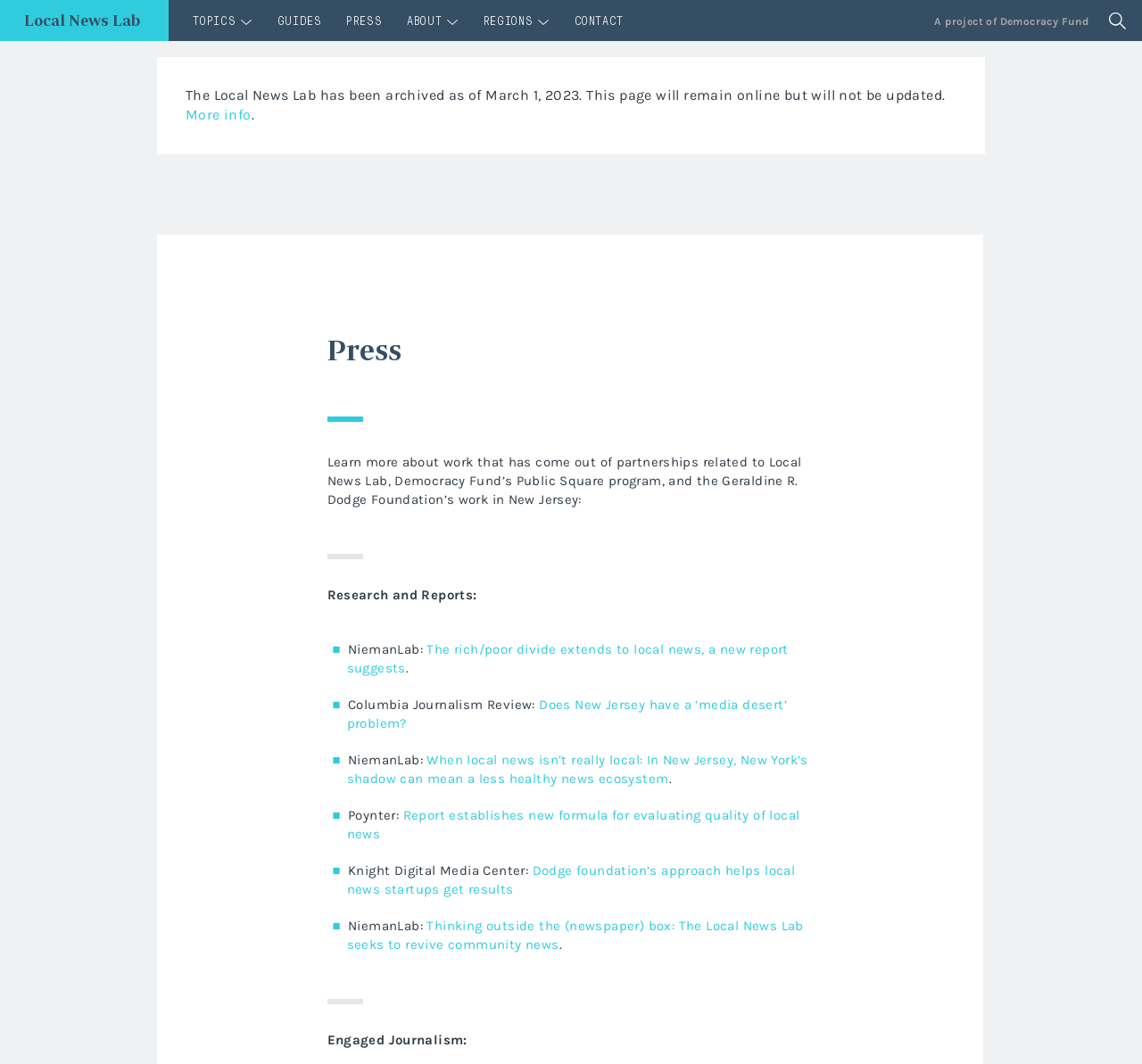Respond with a single word or short phrase to the following question: 
What is the name of the project?

Local News Lab